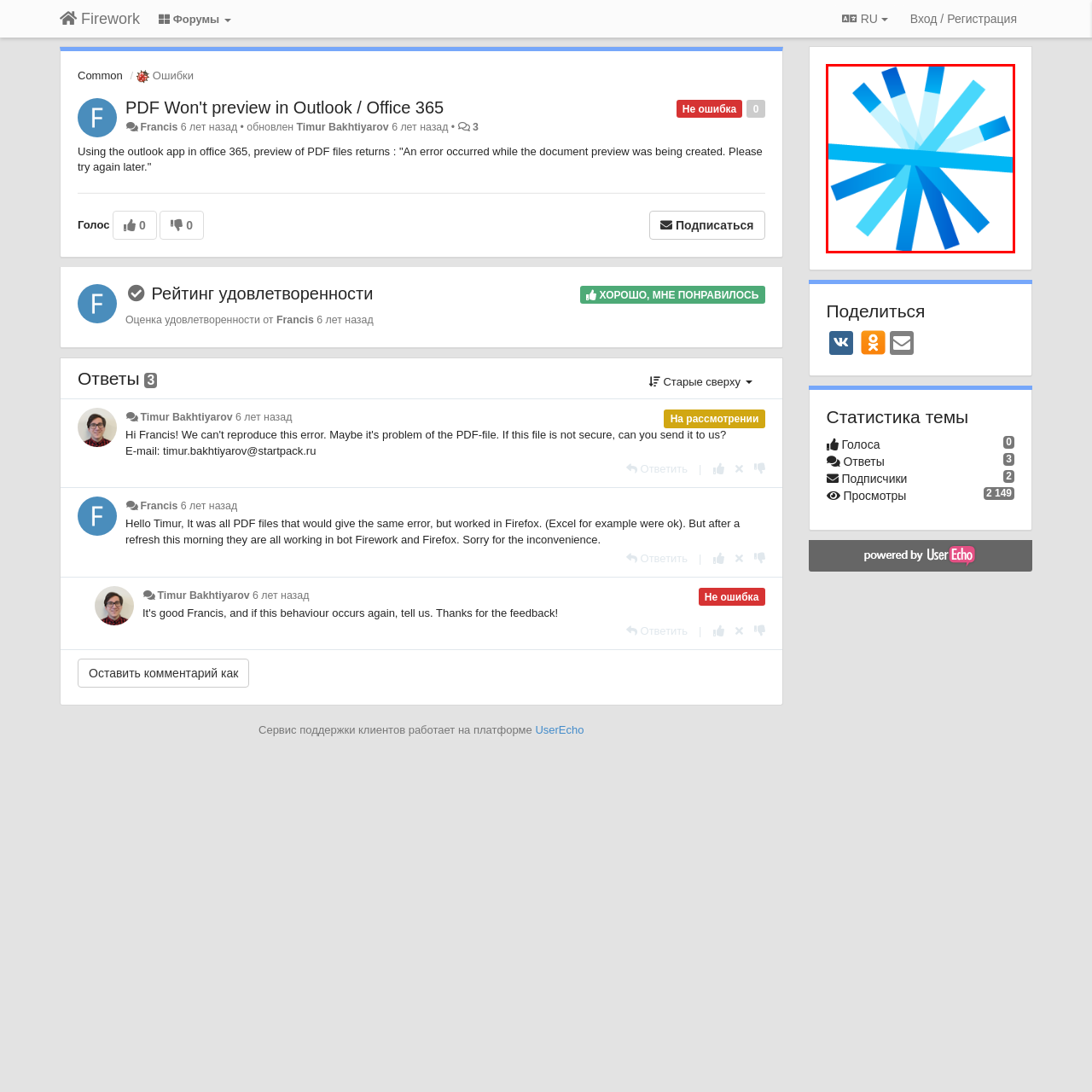What is the shape of the fireworks?
Look at the image within the red bounding box and provide a single word or phrase as an answer.

Angular